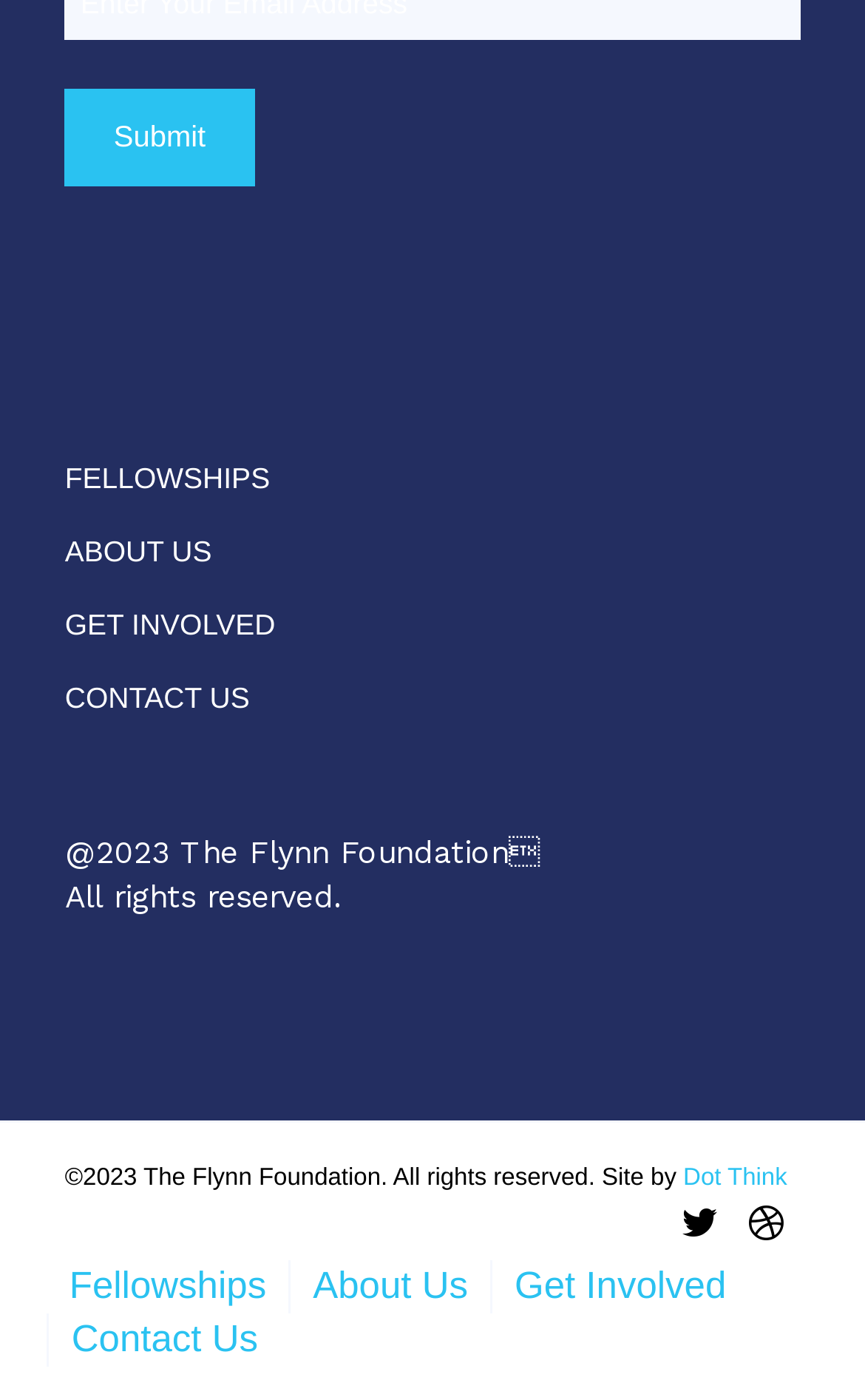From the details in the image, provide a thorough response to the question: What is the name of the website developer?

I found the website developer's name at the bottom of the page, which is mentioned as 'Site by Dot Think'.